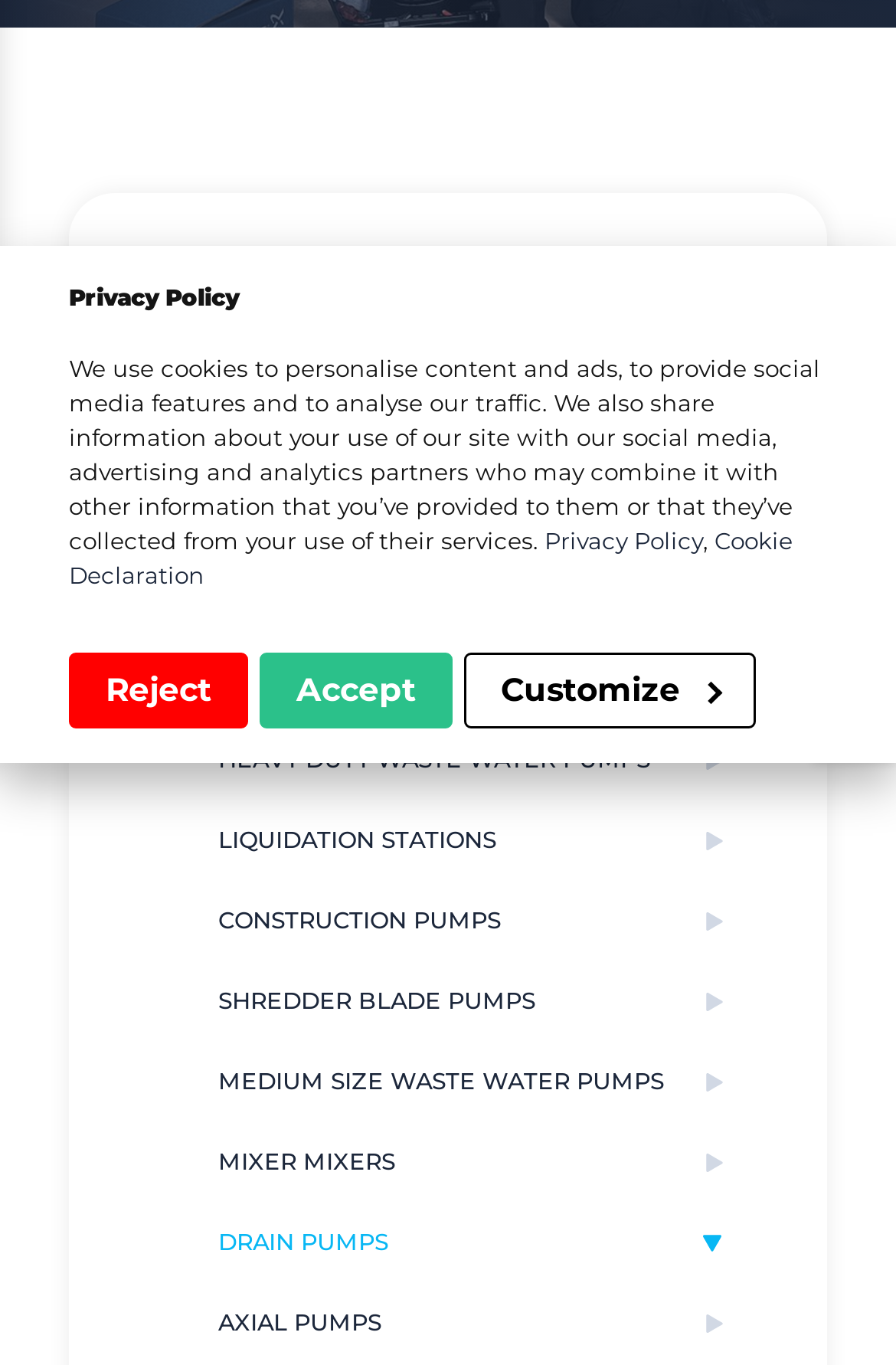Show the bounding box coordinates for the HTML element described as: "Reject".

[0.077, 0.478, 0.277, 0.534]